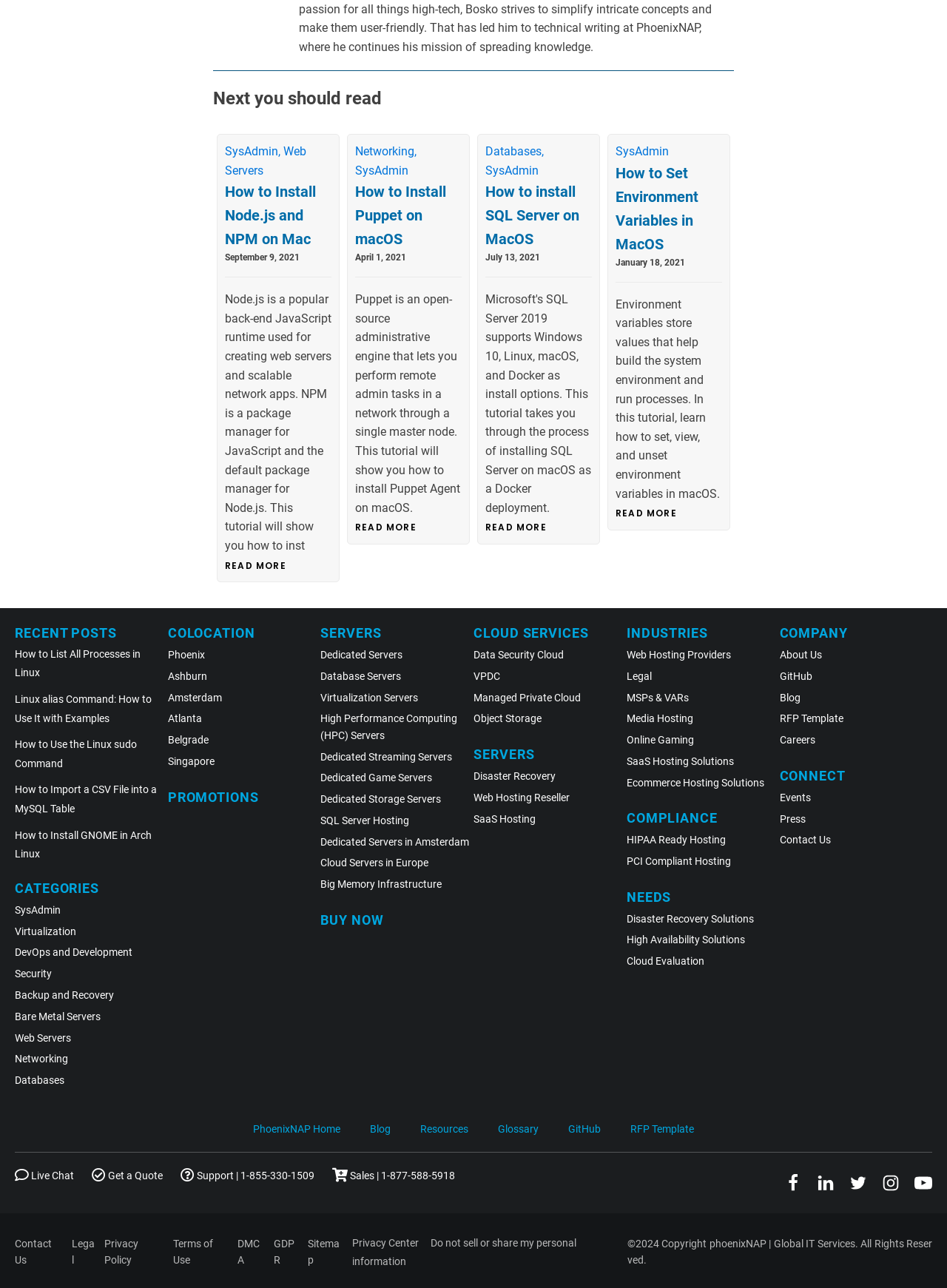How many categories are listed under 'CATEGORIES'?
Please provide a comprehensive answer based on the contents of the image.

I counted the number of links under the 'CATEGORIES' section and found nine categories listed.